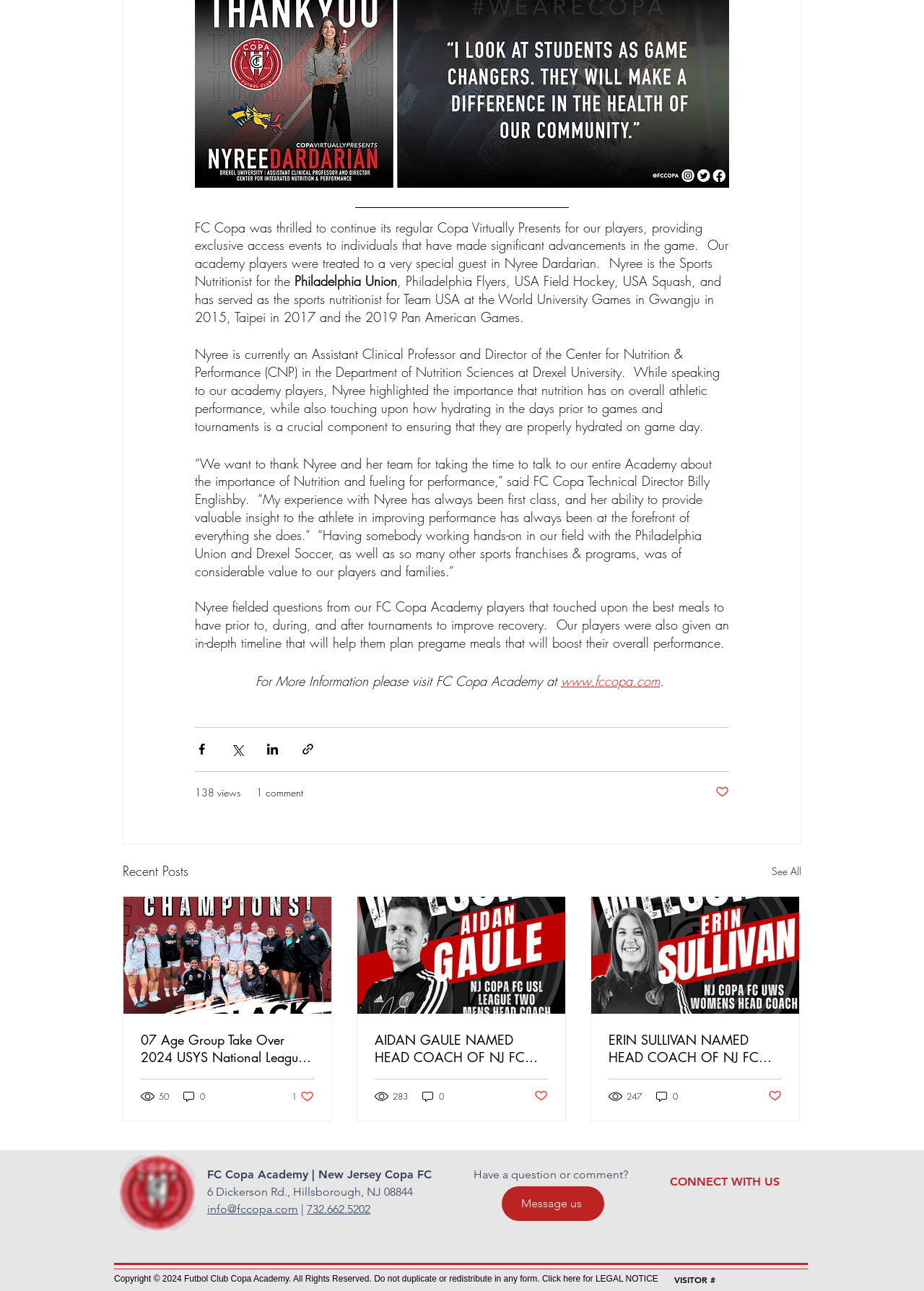Please provide the bounding box coordinate of the region that matches the element description: Message us. Coordinates should be in the format (top-left x, top-left y, bottom-right x, bottom-right y) and all values should be between 0 and 1.

[0.543, 0.919, 0.654, 0.946]